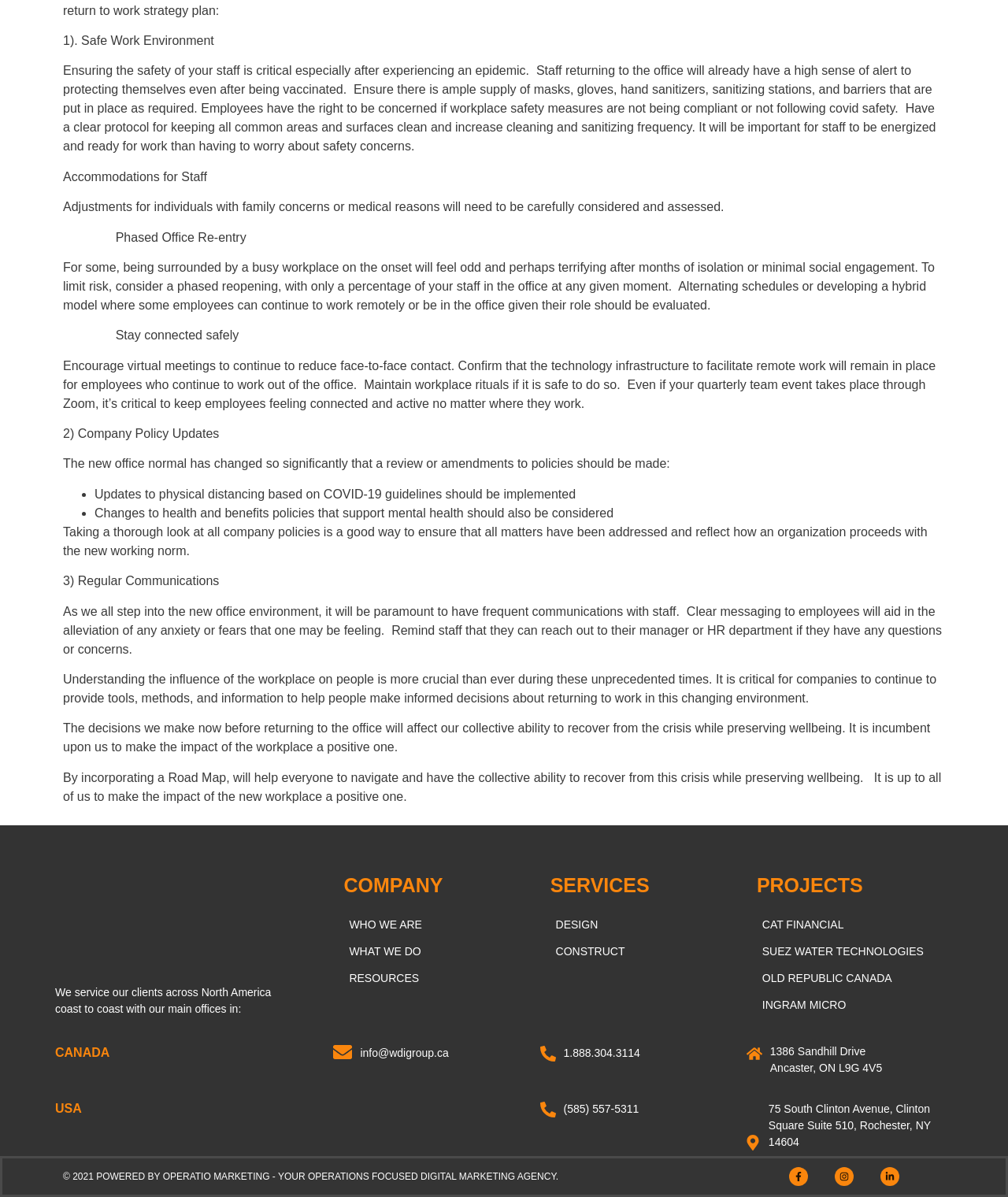What is the importance of regular communications in the new office environment?
Answer the question in as much detail as possible.

The webpage emphasizes the need for frequent and clear communications with staff in the new office environment. This is crucial in alleviating any anxiety or fears that employees may have, ensuring a smooth transition back to the office, and providing a sense of security and support.